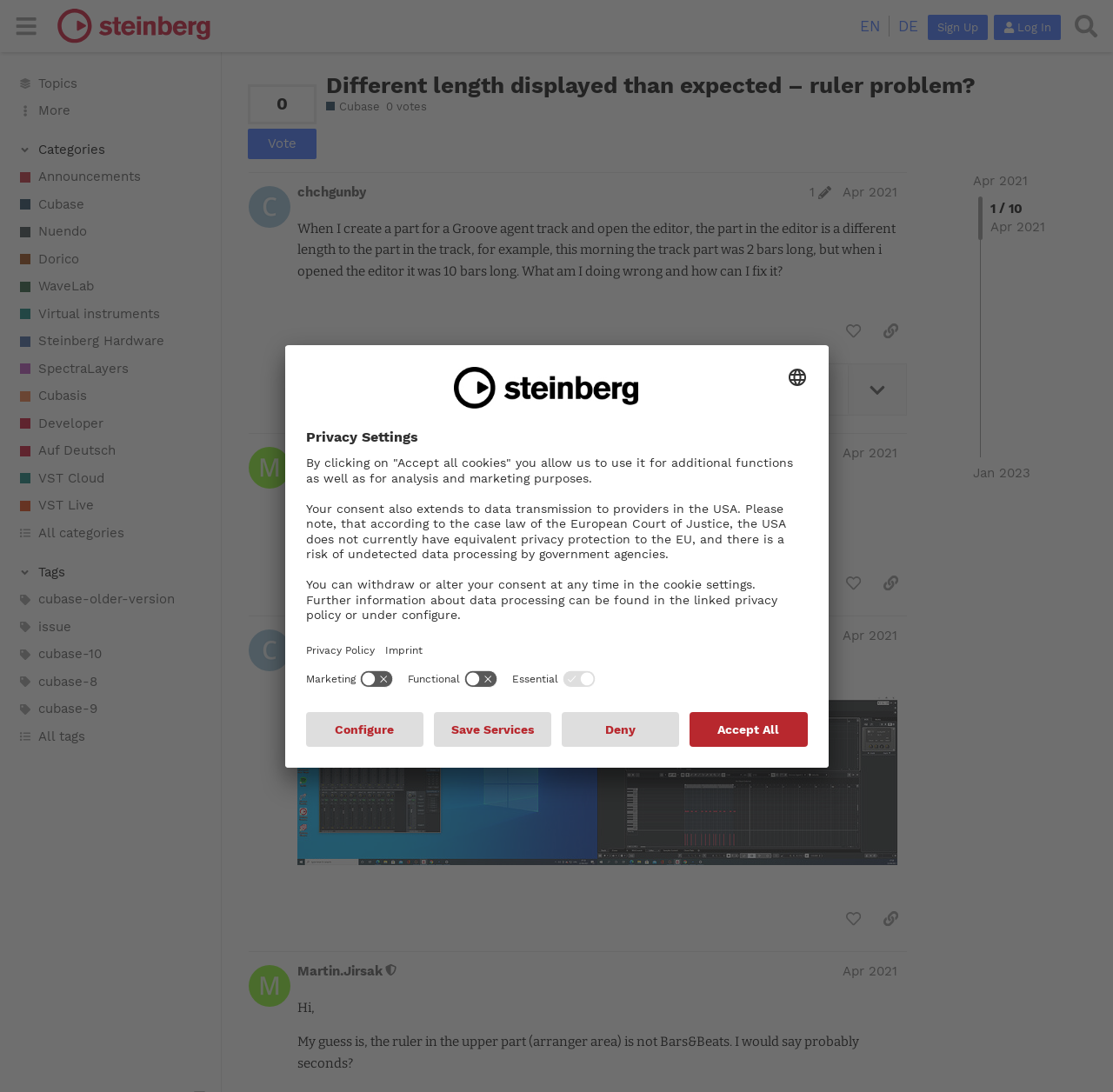Find the bounding box coordinates of the area that needs to be clicked in order to achieve the following instruction: "Search for topics". The coordinates should be specified as four float numbers between 0 and 1, i.e., [left, top, right, bottom].

[0.959, 0.007, 0.992, 0.041]